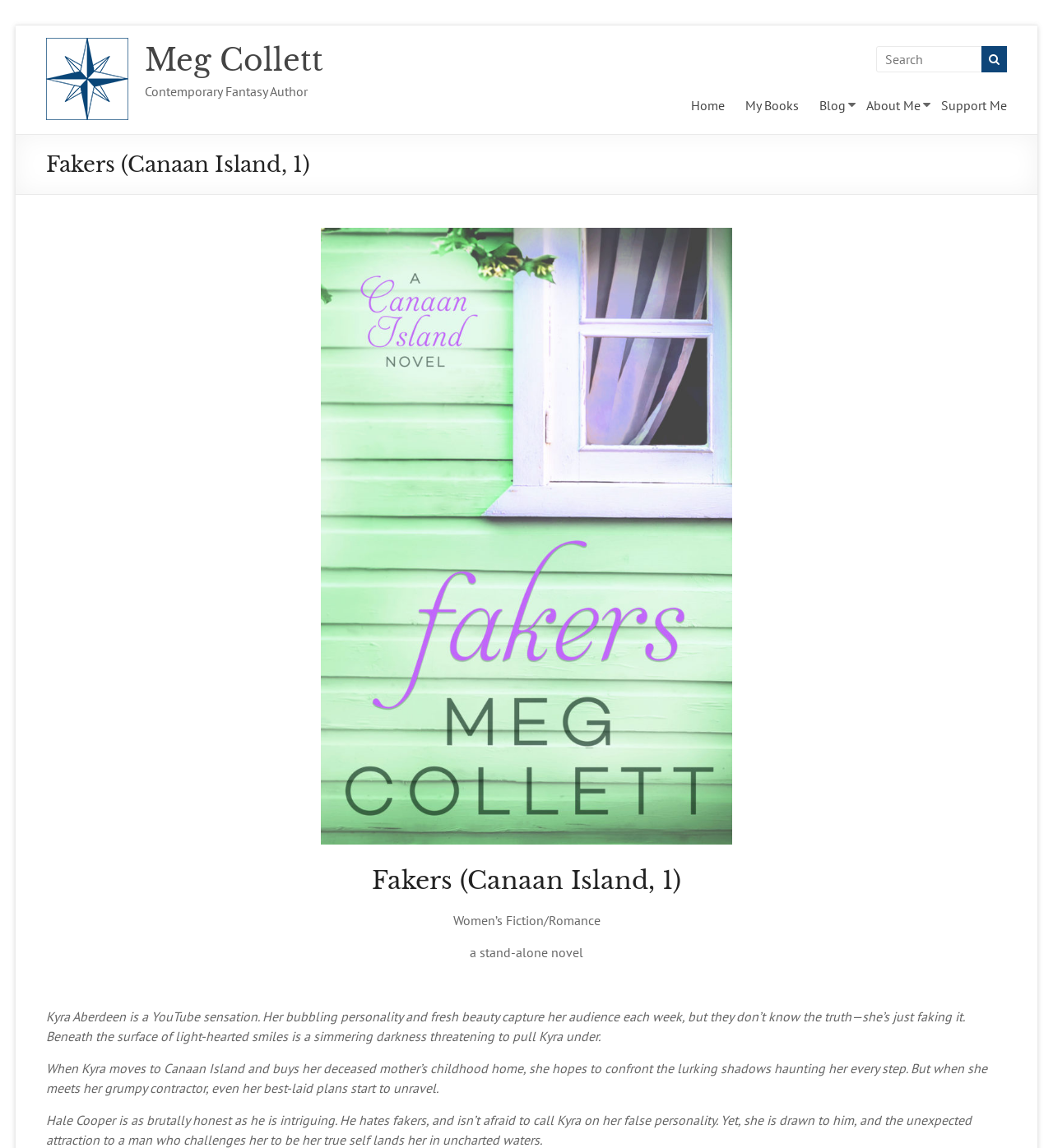Could you find the bounding box coordinates of the clickable area to complete this instruction: "Learn more about Fakers (Canaan Island, 1)"?

[0.044, 0.132, 0.659, 0.155]